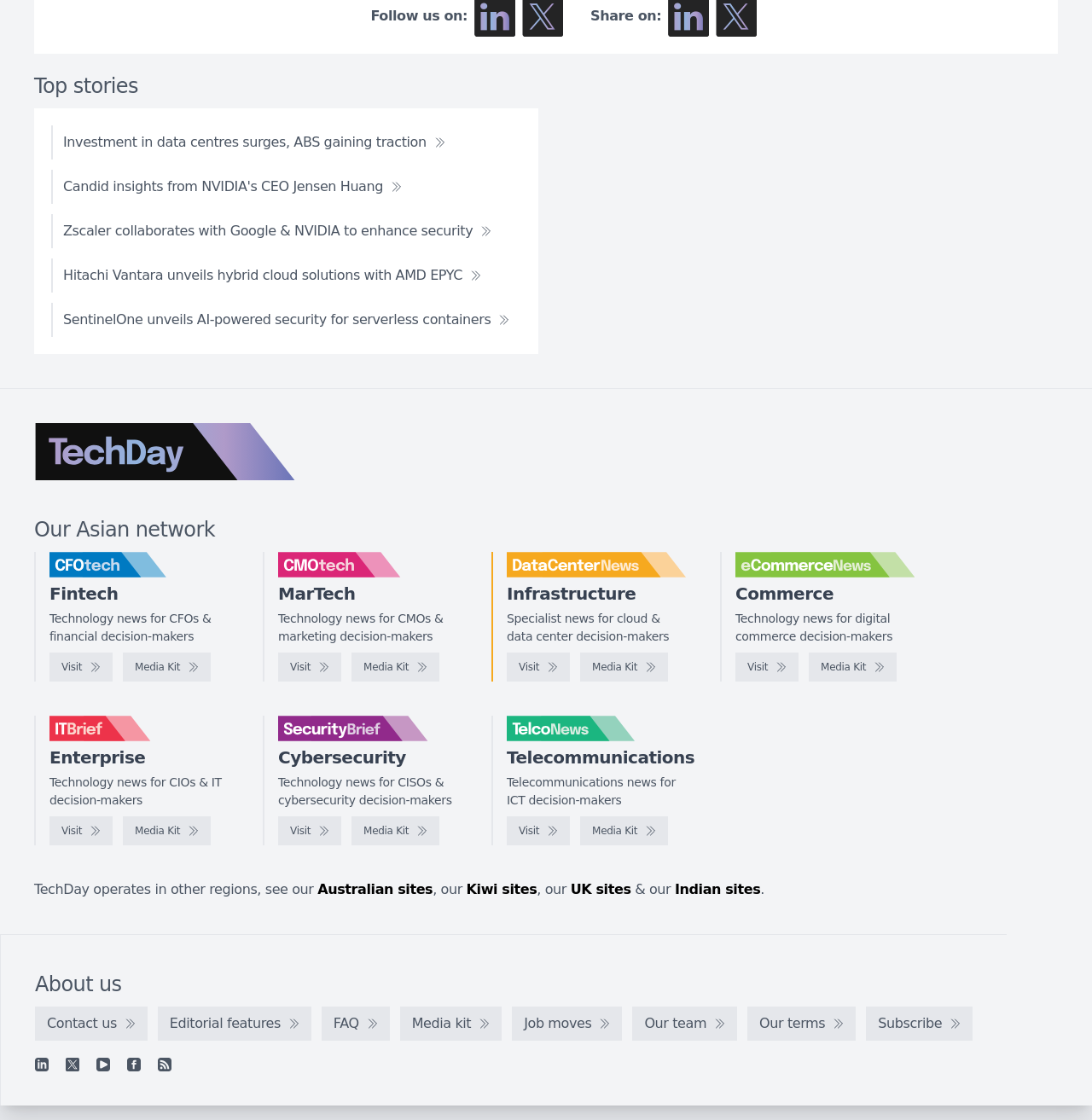Provide the bounding box coordinates of the section that needs to be clicked to accomplish the following instruction: "View the Media Kit of CMOtech."

[0.322, 0.583, 0.402, 0.609]